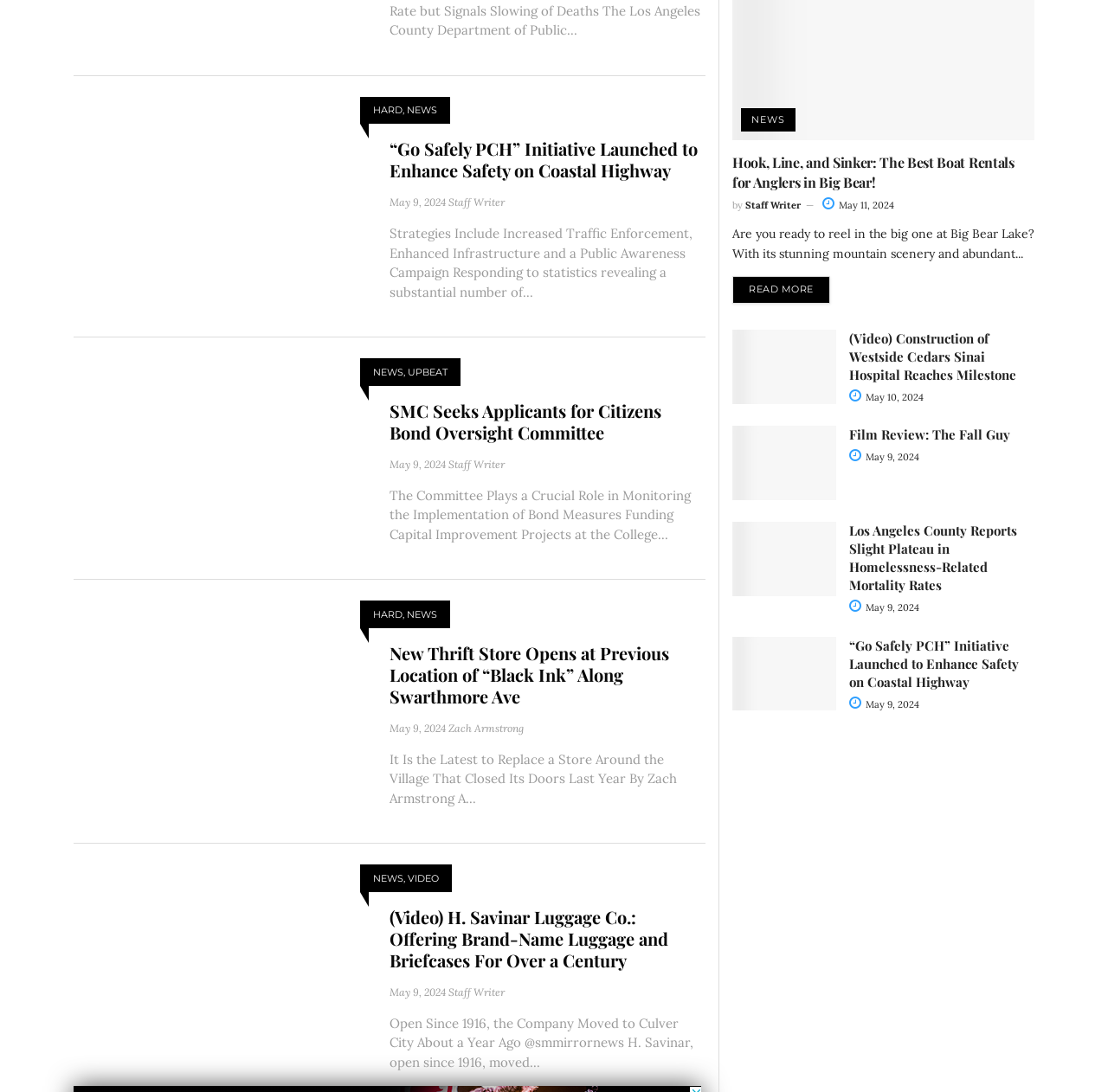What is the category of the article 'Hook, Line, and Sinker: The Best Boat Rentals for Anglers in Big Bear!'?
Using the image, provide a concise answer in one word or a short phrase.

NEWS